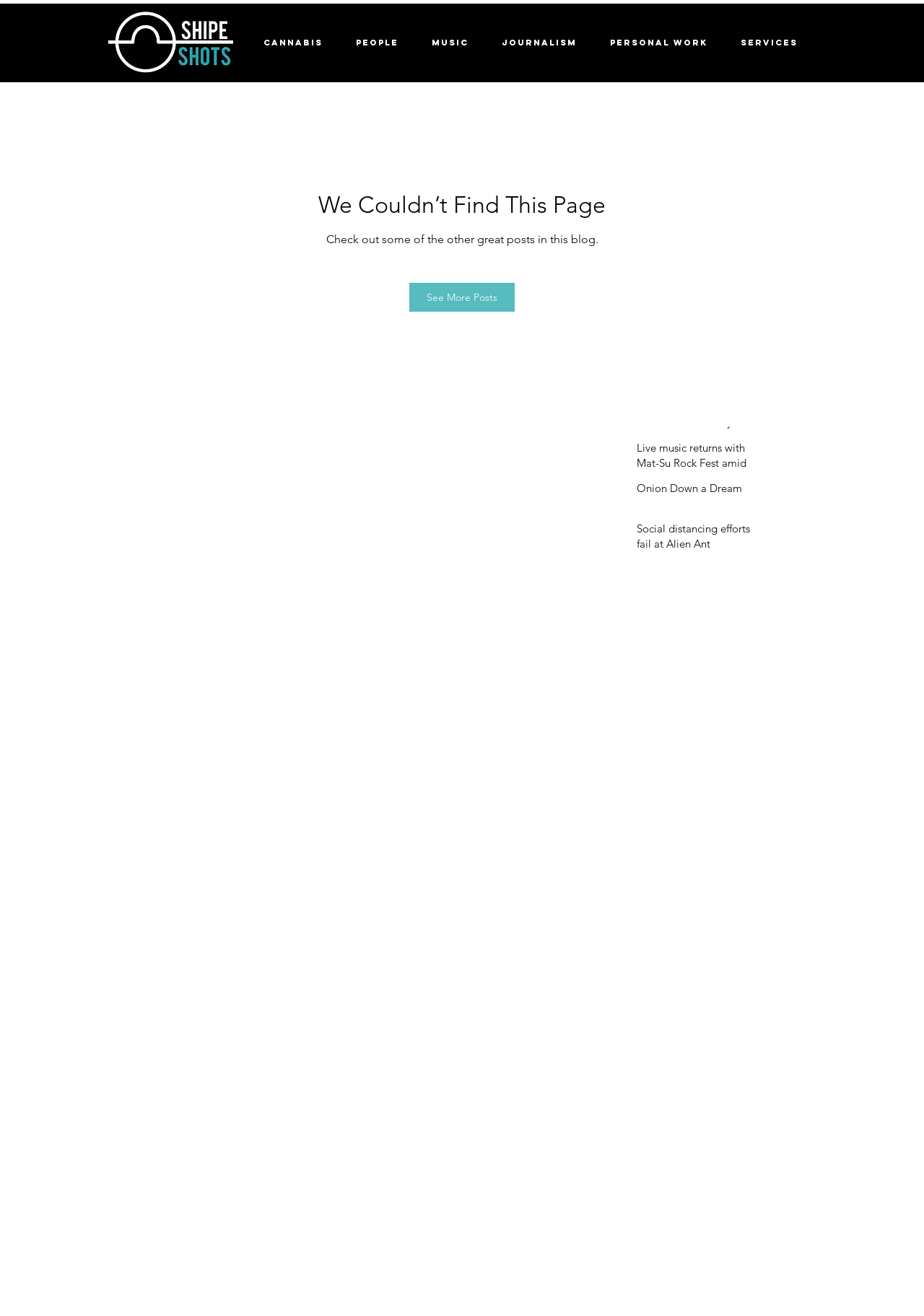Determine the bounding box coordinates of the section I need to click to execute the following instruction: "Read Alaska’s Sungrown Cannabis post". Provide the coordinates as four float numbers between 0 and 1, i.e., [left, top, right, bottom].

[0.68, 0.113, 0.85, 0.144]